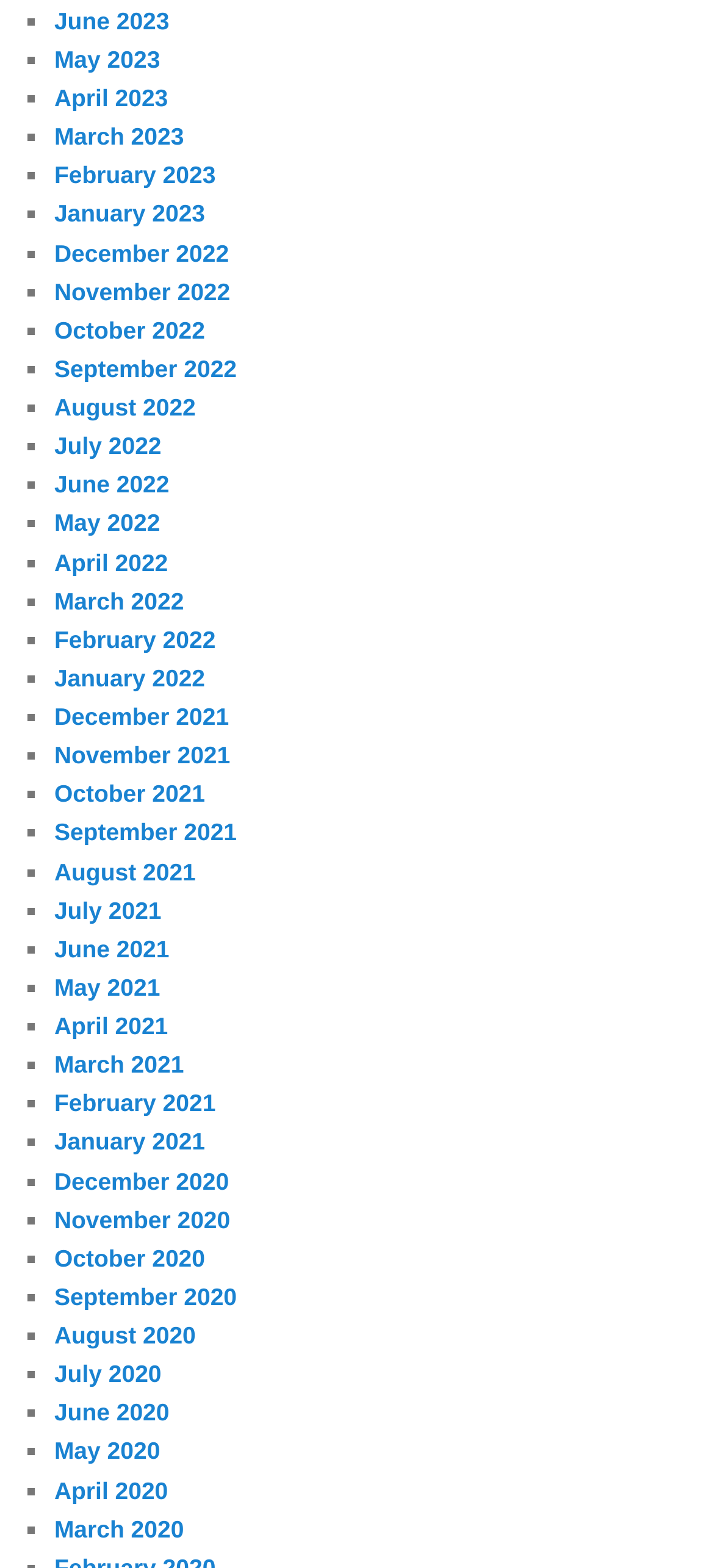Locate the UI element described as follows: "August 2020". Return the bounding box coordinates as four float numbers between 0 and 1 in the order [left, top, right, bottom].

[0.076, 0.843, 0.274, 0.86]